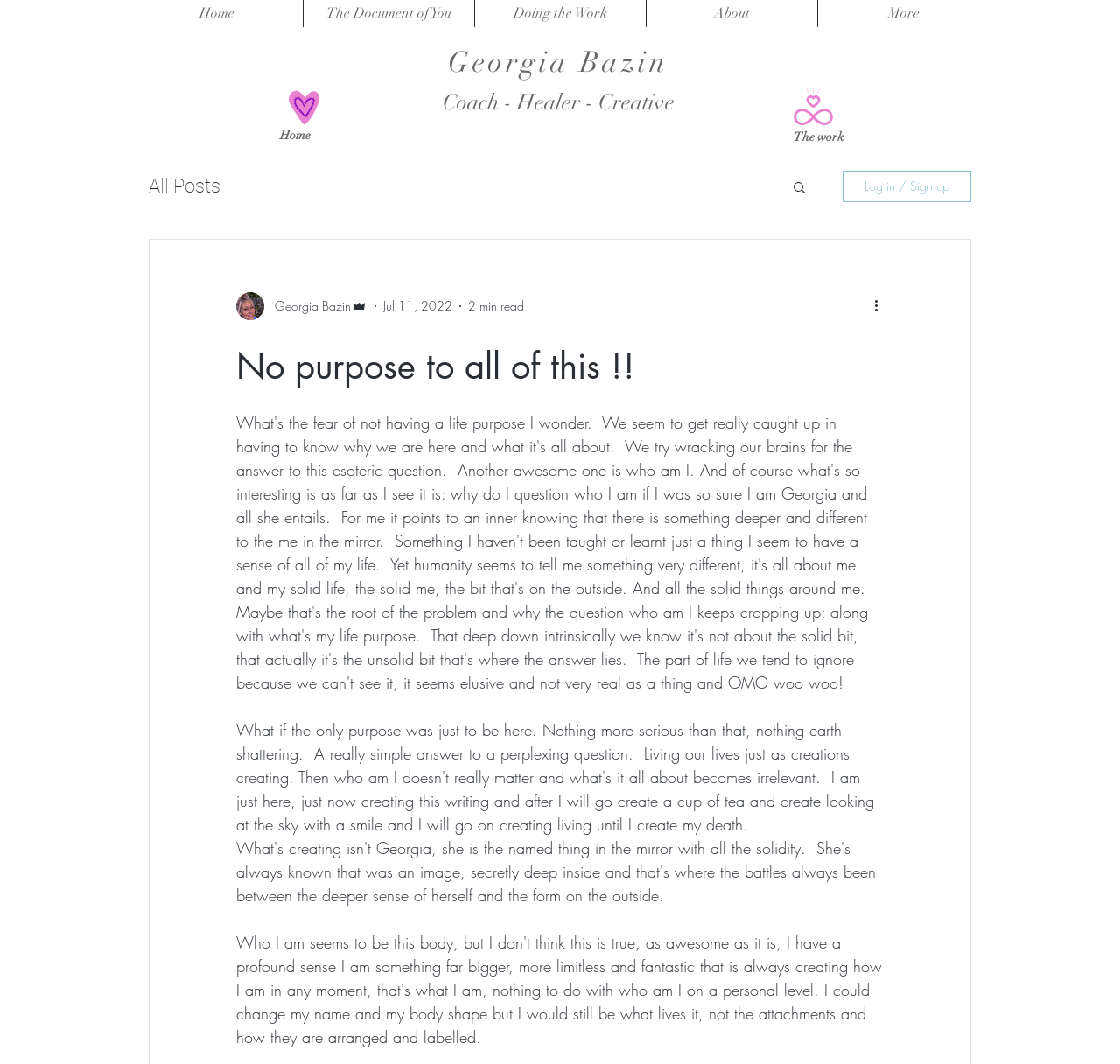Please identify the bounding box coordinates of the clickable area that will allow you to execute the instruction: "view all posts".

[0.133, 0.165, 0.197, 0.185]